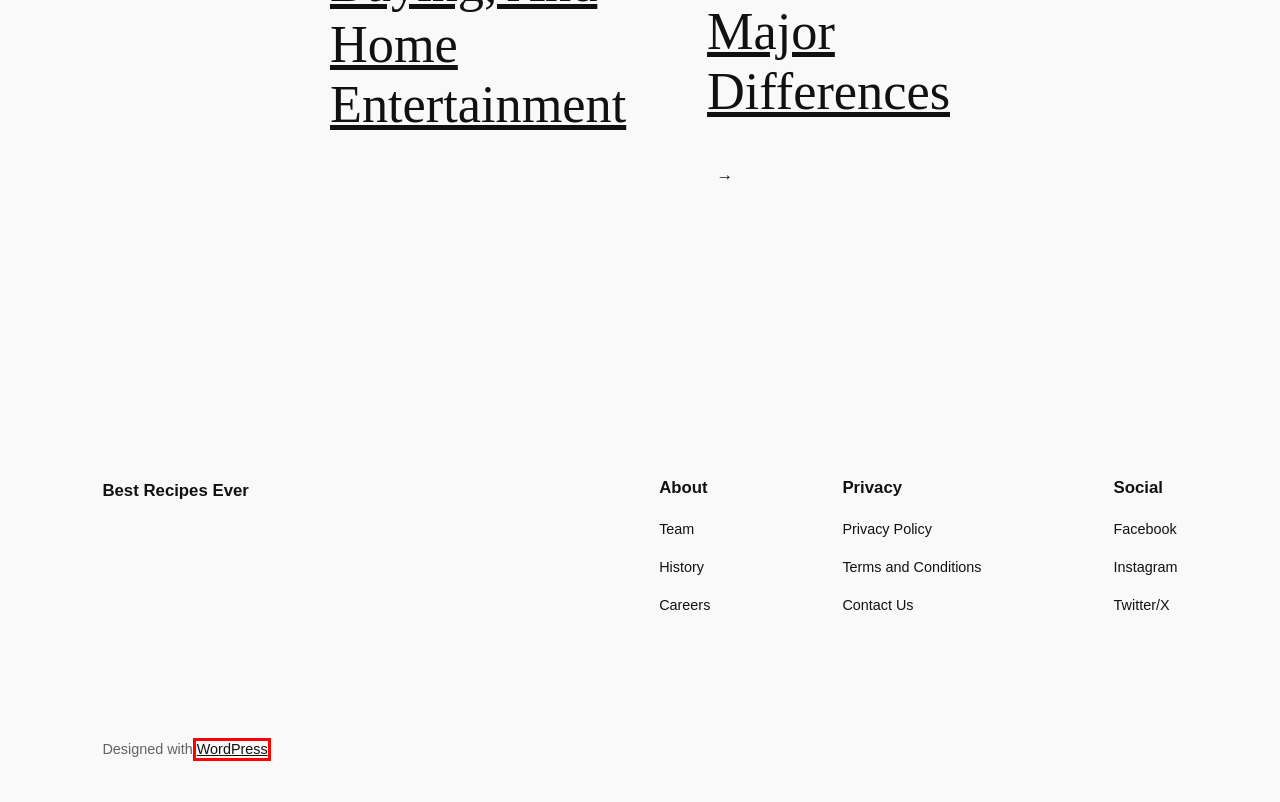You are provided with a screenshot of a webpage that has a red bounding box highlighting a UI element. Choose the most accurate webpage description that matches the new webpage after clicking the highlighted element. Here are your choices:
A. Lifestyle: Most Recent Stories About Traveling, Buying, And Home Entertainment – Best Recipes Ever
B. Sample Page – Best Recipes Ever
C. Dunia Wanita | Portal berita terkini gaya hidup wanita
D. admin – Best Recipes Ever
E. Uncategorized – Best Recipes Ever
F. Website Design Vs Web Growth: 4 Major Differences – Best Recipes Ever
G. Best Recipes Ever
H. Blog Tool, Publishing Platform, and CMS – WordPress.org

H